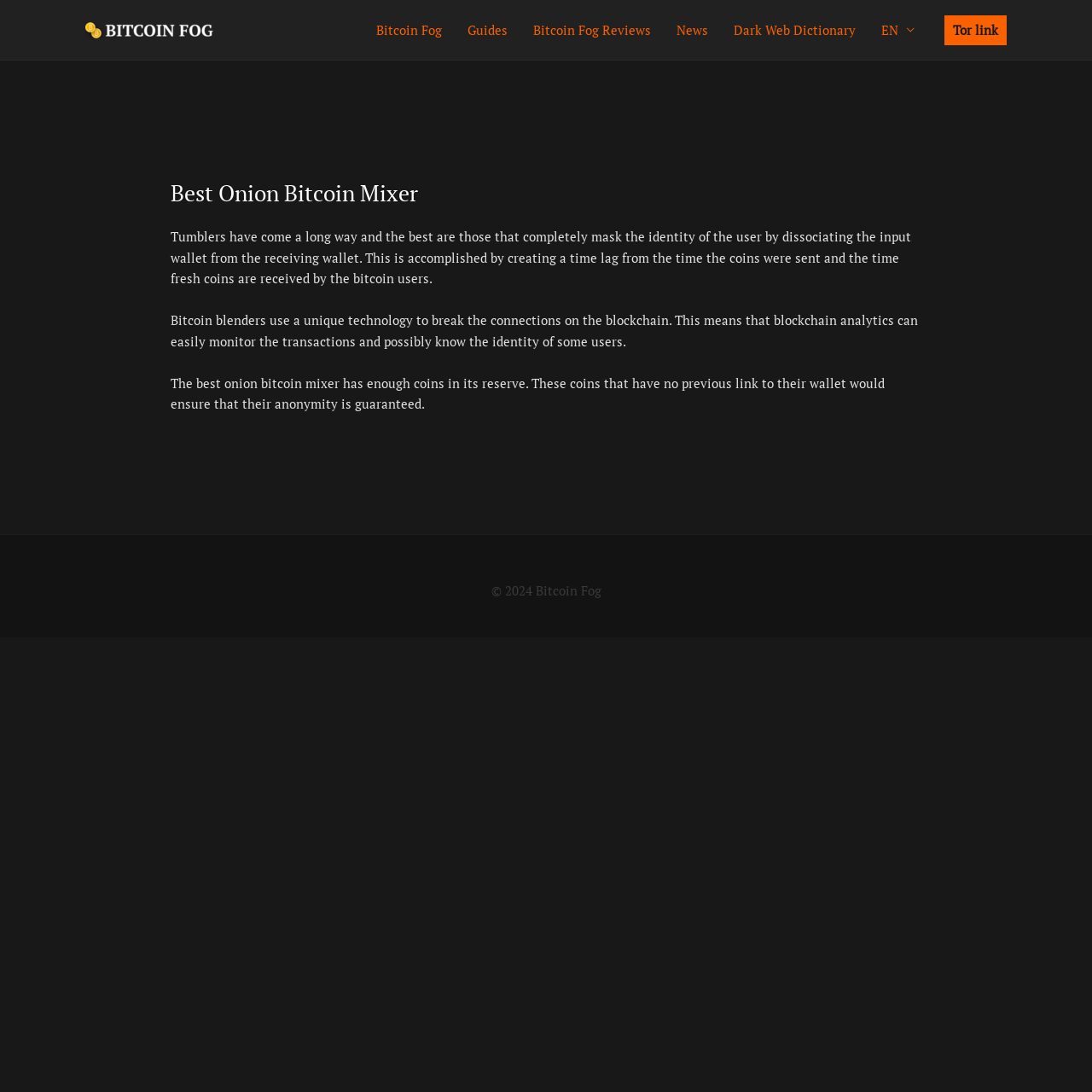Give a short answer using one word or phrase for the question:
What is the name of the website?

Bitcoin Fog